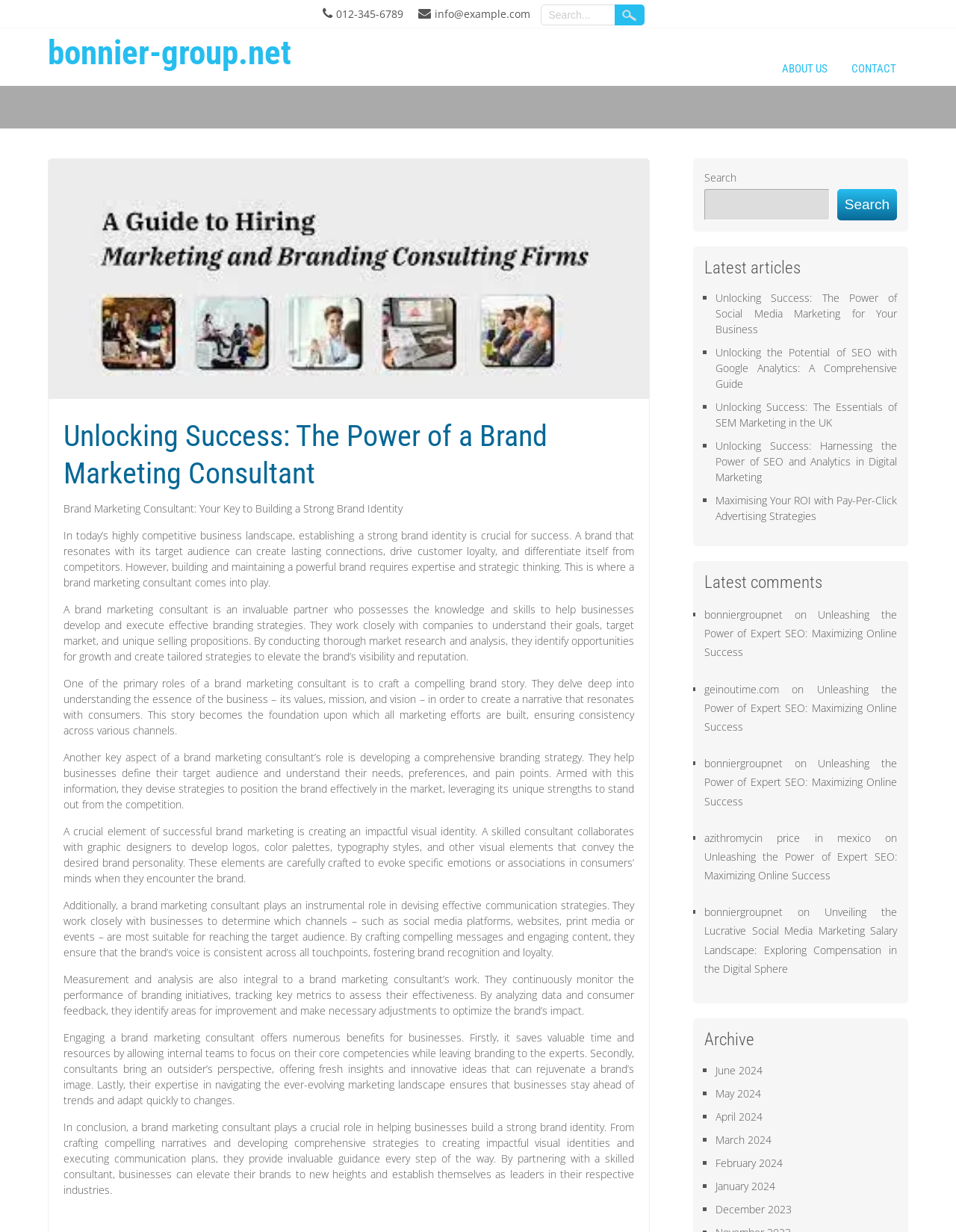Pinpoint the bounding box coordinates of the clickable area needed to execute the instruction: "Click on the 'Contact Us!' link". The coordinates should be specified as four float numbers between 0 and 1, i.e., [left, top, right, bottom].

None